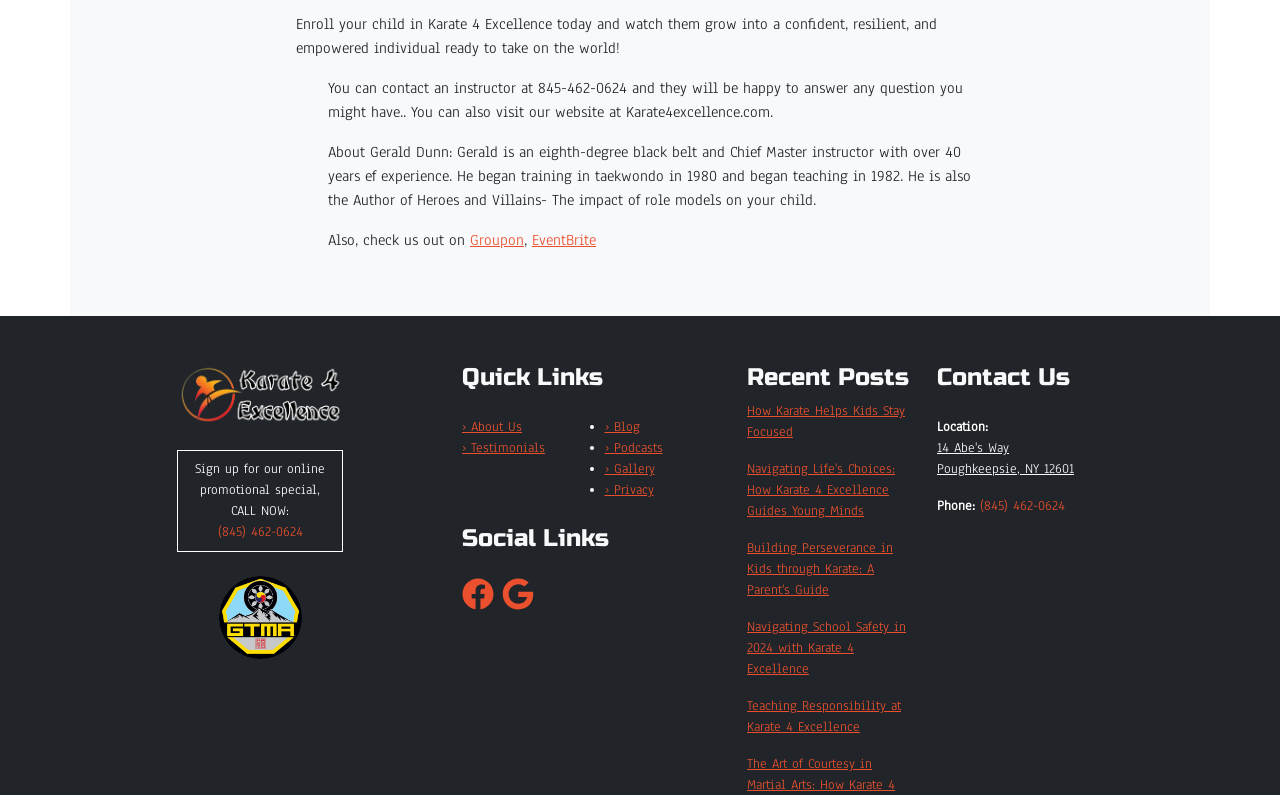Identify the bounding box coordinates for the element you need to click to achieve the following task: "Visit the 'About Us' page". Provide the bounding box coordinates as four float numbers between 0 and 1, in the form [left, top, right, bottom].

[0.361, 0.526, 0.408, 0.548]